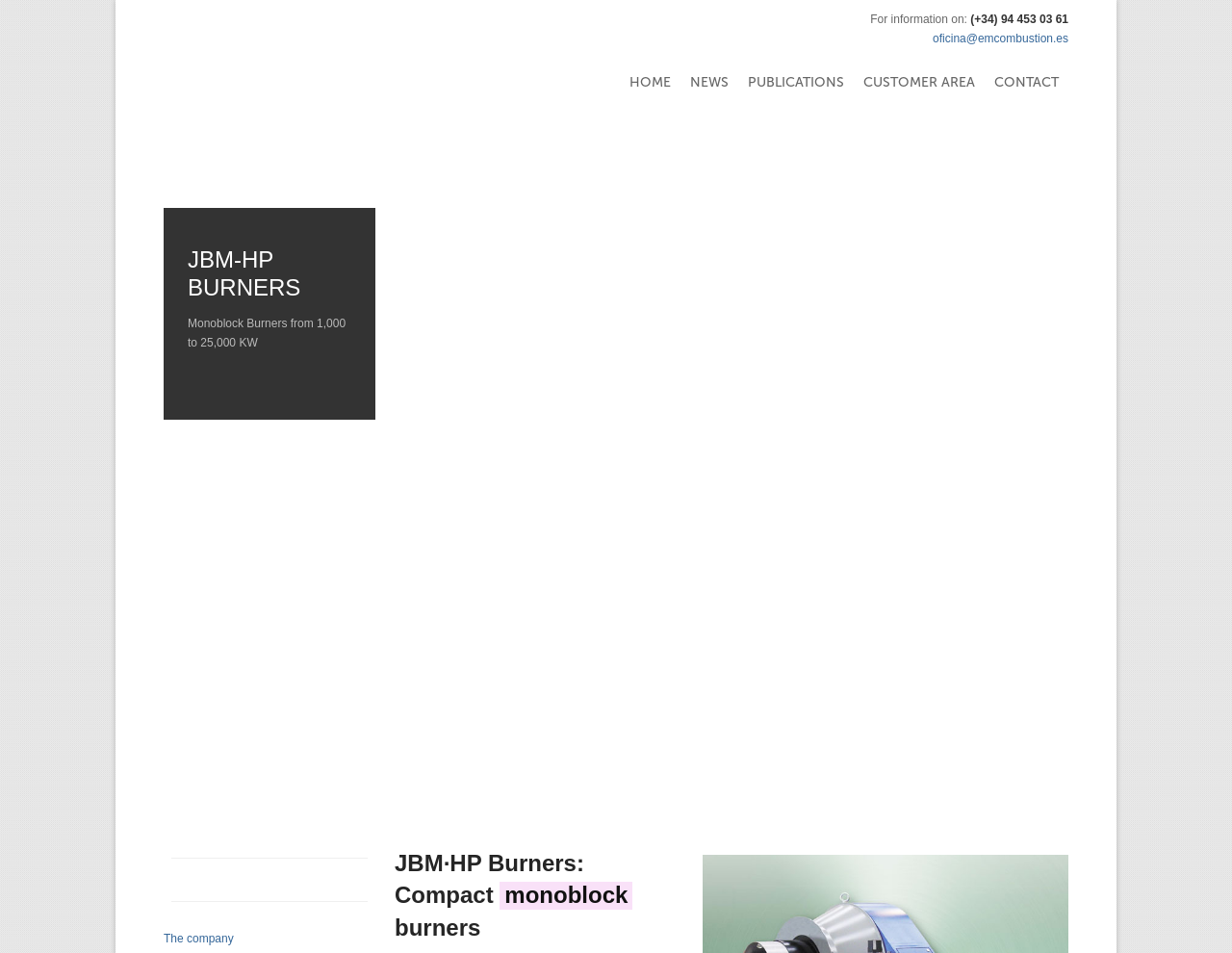Review the image closely and give a comprehensive answer to the question: What is the company's phone number?

I found the phone number by looking at the top-right section of the webpage, where the company's contact information is displayed.